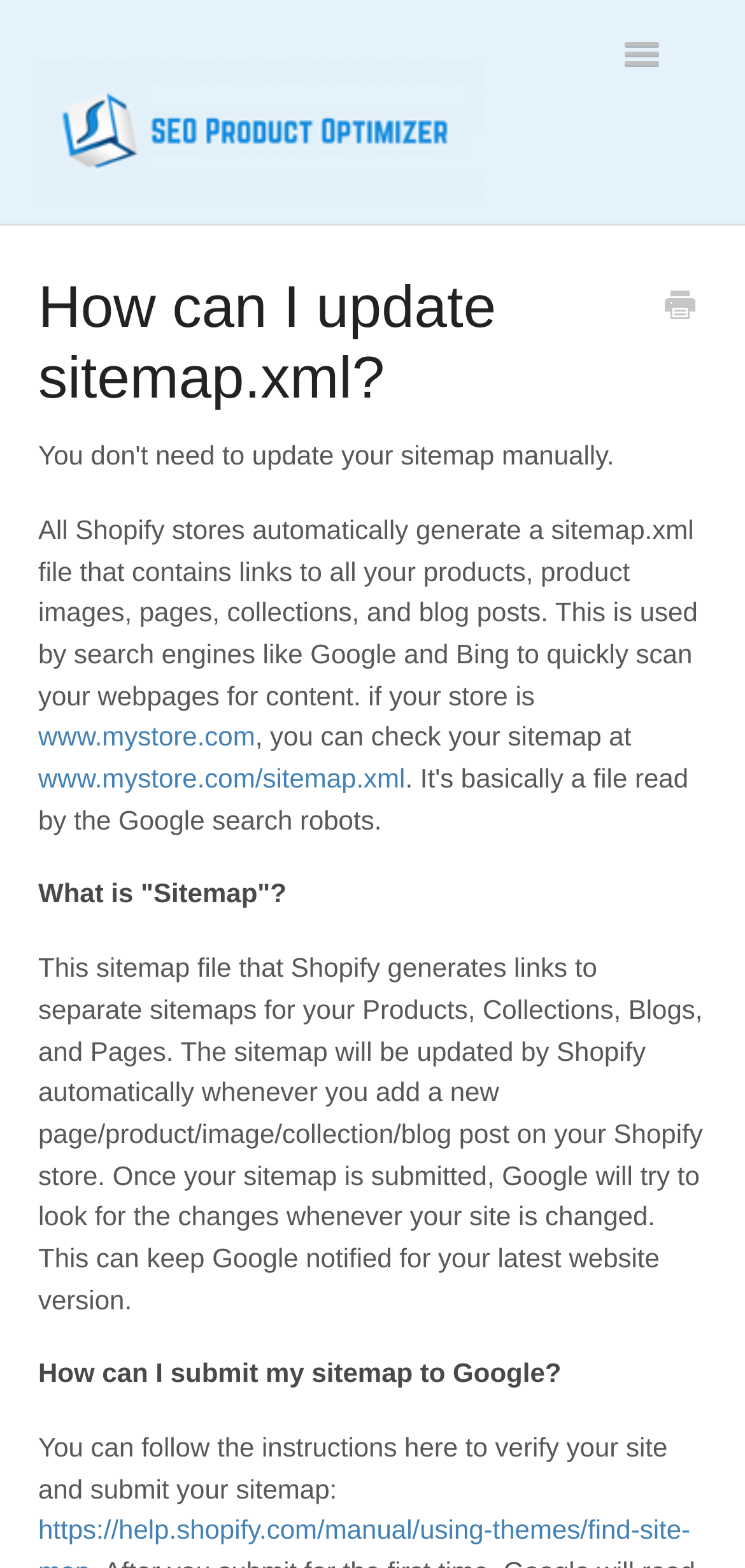What is the purpose of sitemap.xml in Shopify stores?
Please craft a detailed and exhaustive response to the question.

According to the webpage, sitemap.xml is automatically generated by Shopify stores and contains links to all products, product images, pages, collections, and blog posts. This file is used by search engines like Google and Bing to quickly scan the webpages for content.